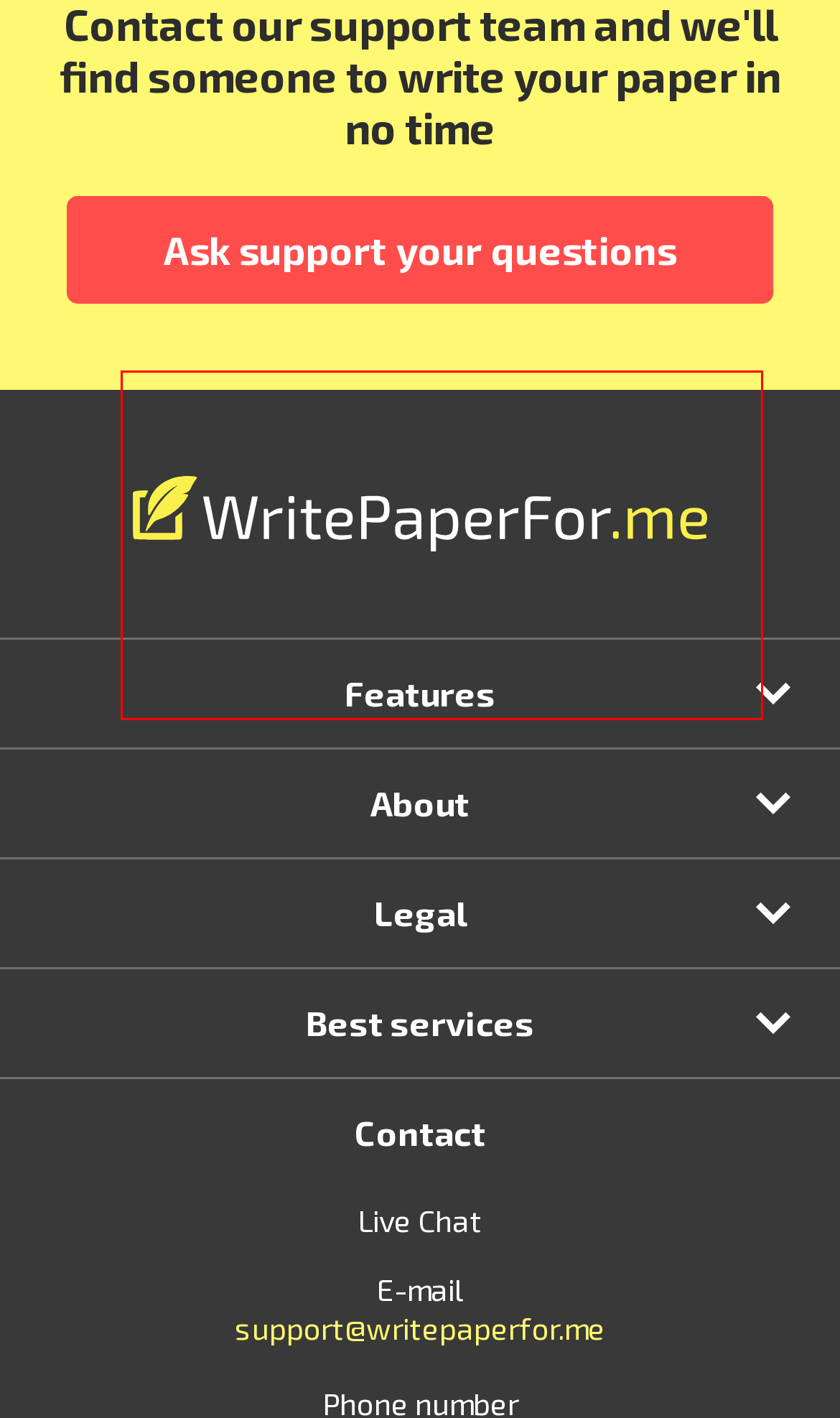From the screenshot of the webpage, locate the red bounding box and extract the text contained within that area.

Reduce your workload. Outsourcing your academic writing tasks will instantly make your life easier, especially if you have extracurricular engagements, side gigs, or family obligations. With the assignment pressure off, you’ll finally be able to devote more effort to achieving your big goals instead of playing catch-up with schoolwork.